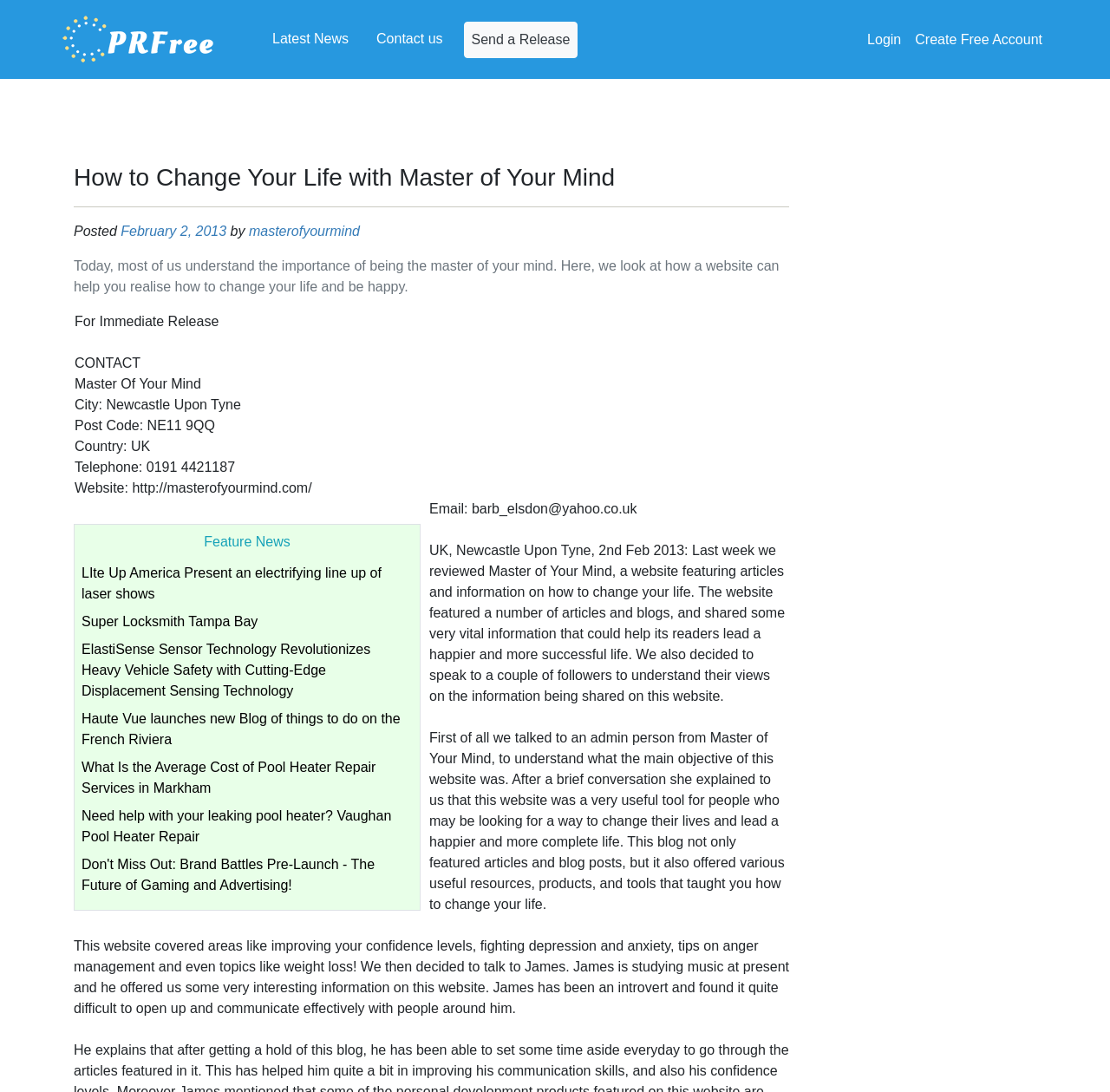Pinpoint the bounding box coordinates of the clickable element to carry out the following instruction: "Click on the 'Home' link."

None